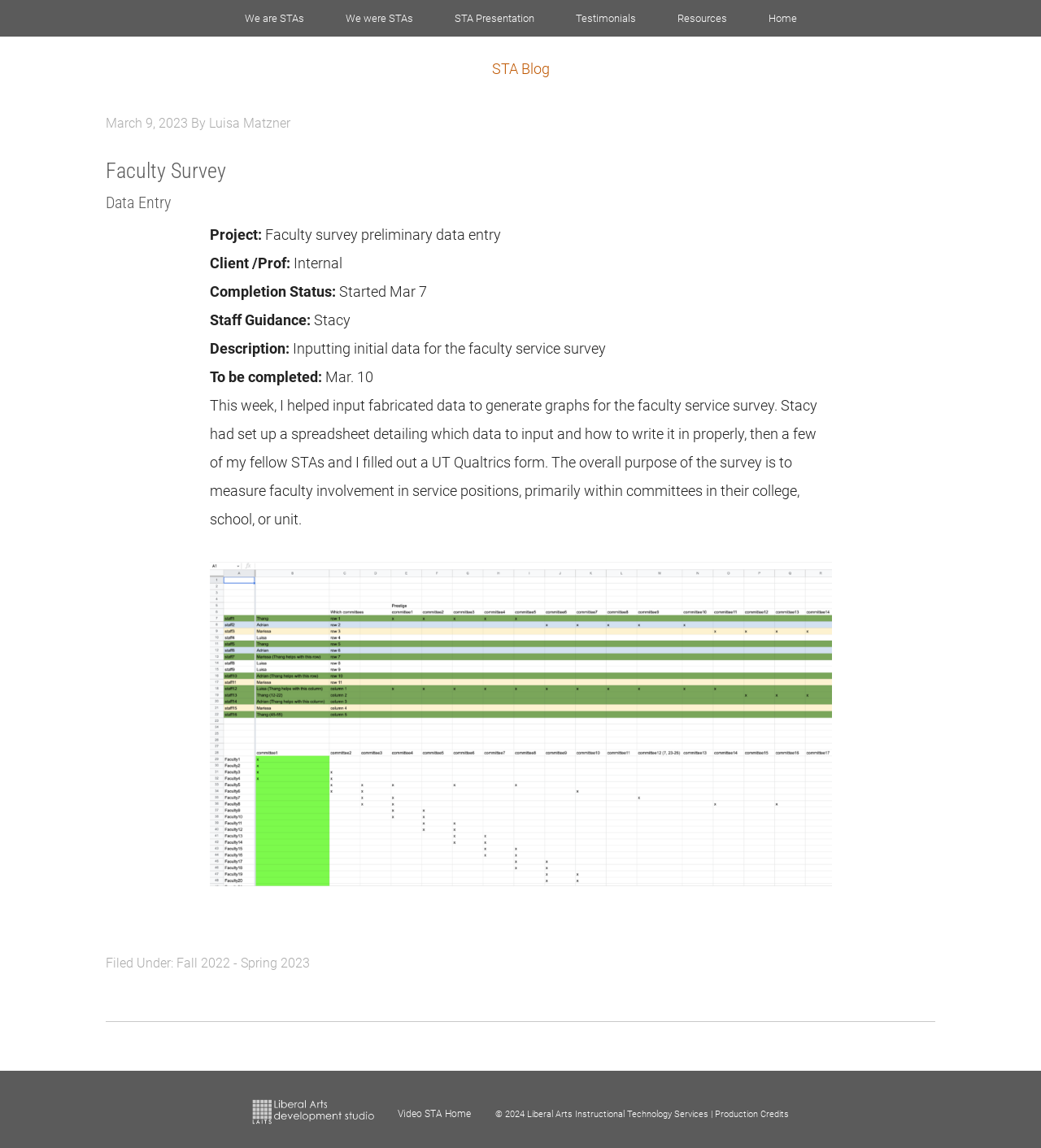Locate the bounding box coordinates of the item that should be clicked to fulfill the instruction: "Read the Faculty Survey Data Entry article".

[0.055, 0.084, 0.945, 0.905]